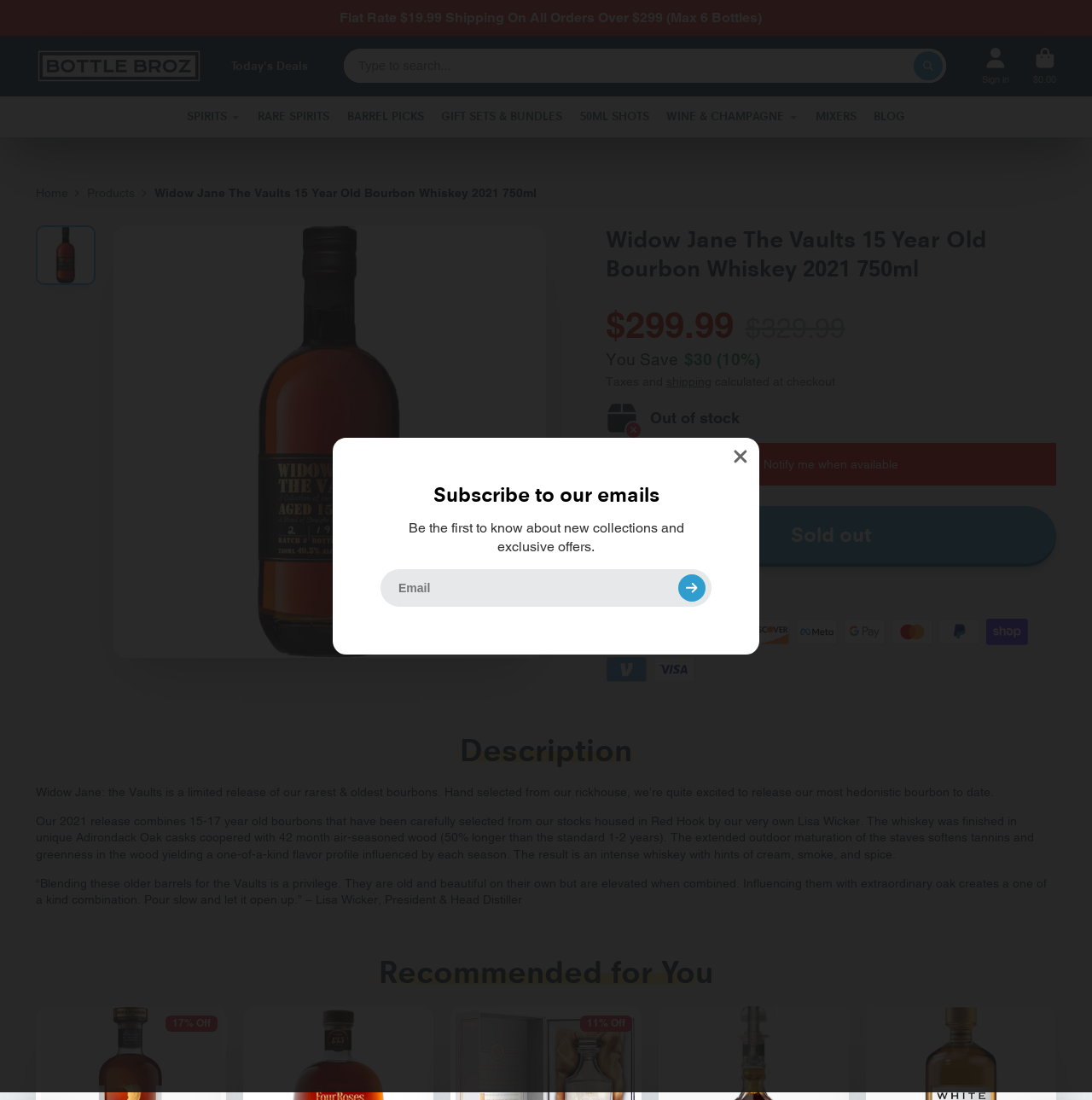What is the function of the button in the modal dialog?
Using the picture, provide a one-word or short phrase answer.

Submit